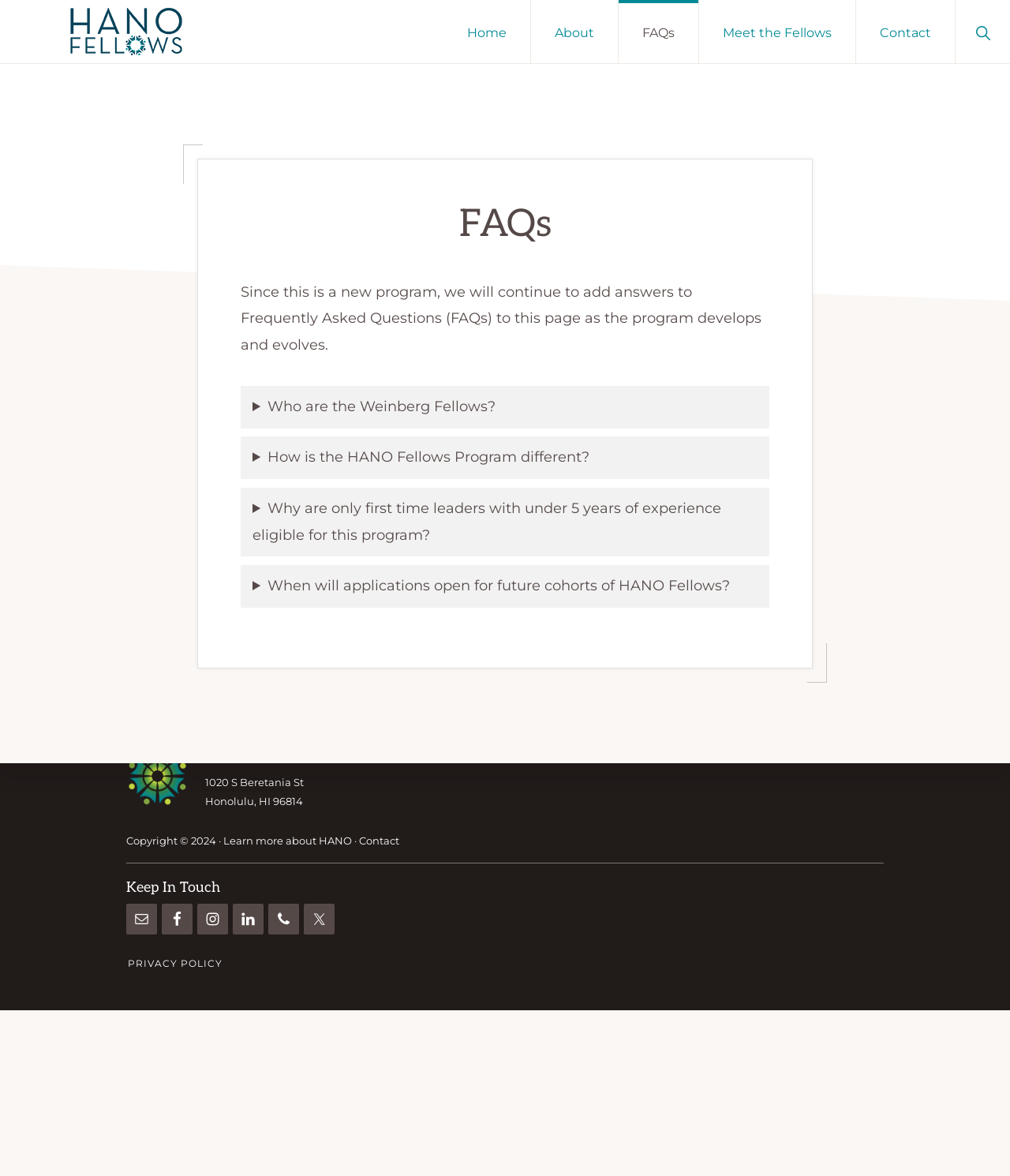Determine the bounding box coordinates of the region to click in order to accomplish the following instruction: "Get in touch". Provide the coordinates as four float numbers between 0 and 1, specifically [left, top, right, bottom].

[0.62, 0.682, 0.76, 0.718]